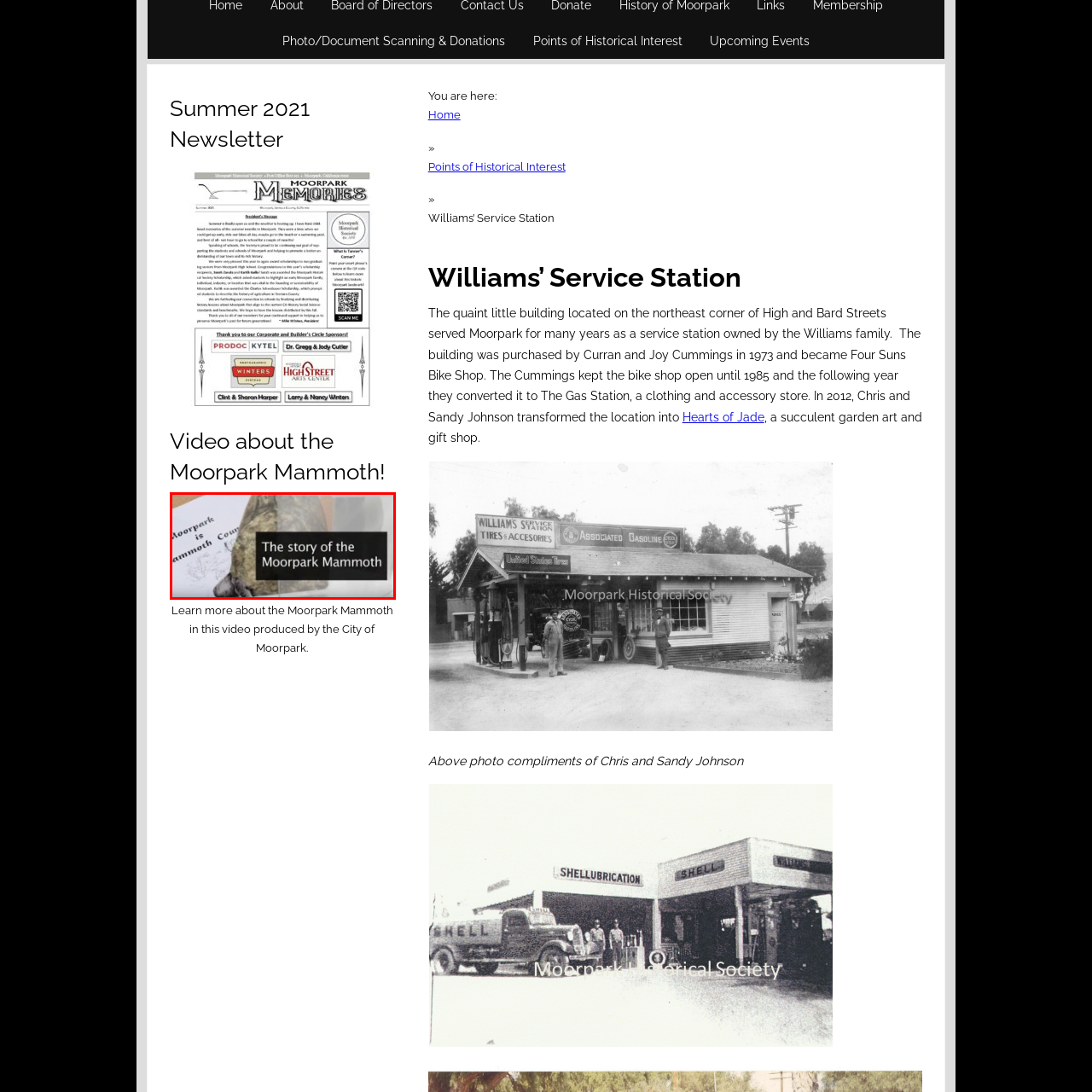Direct your attention to the image marked by the red boundary, What is the purpose of the image? Provide a single word or phrase in response.

Educational